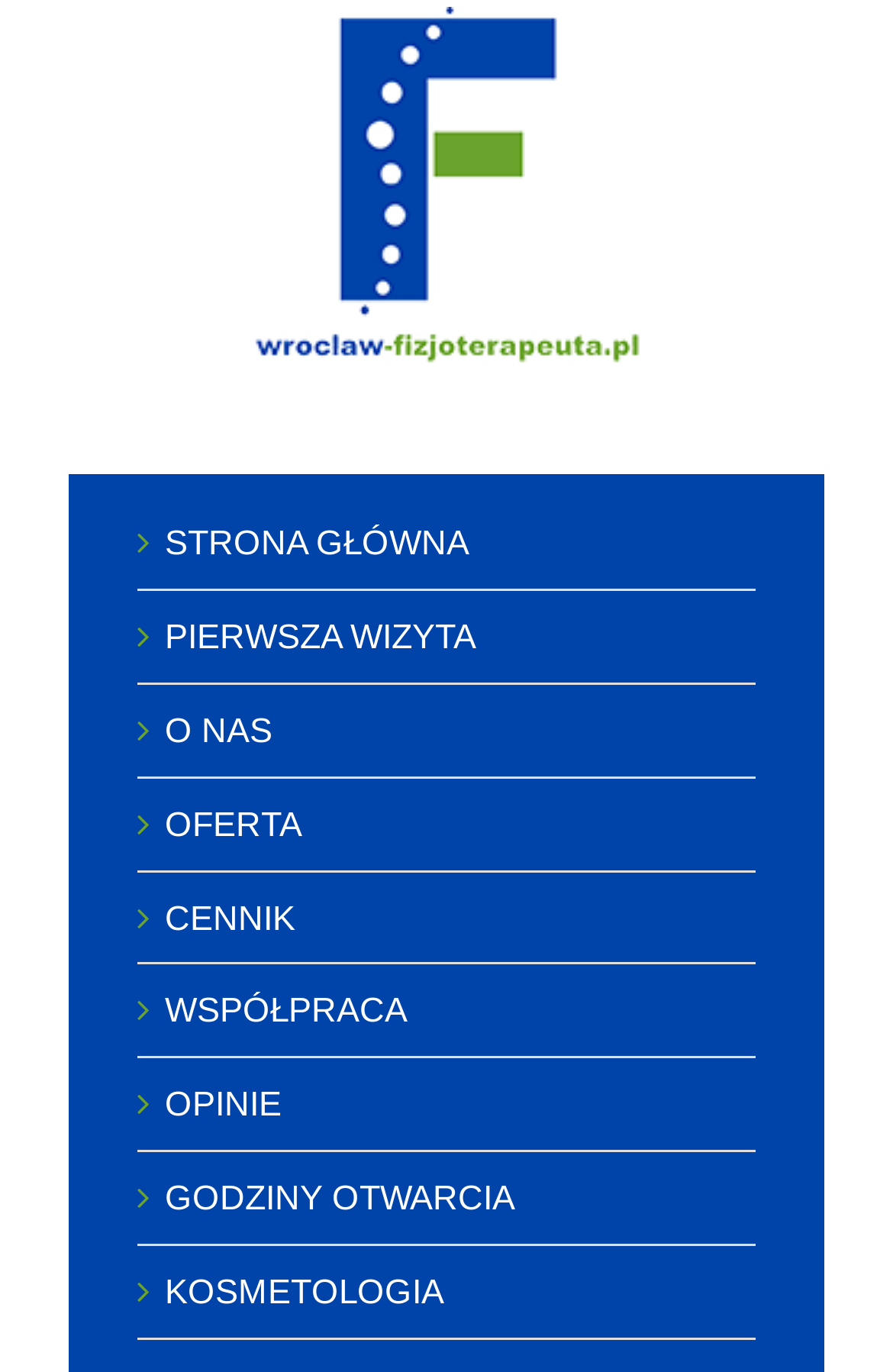Please identify the bounding box coordinates of where to click in order to follow the instruction: "visit first visit page".

[0.185, 0.449, 0.533, 0.477]